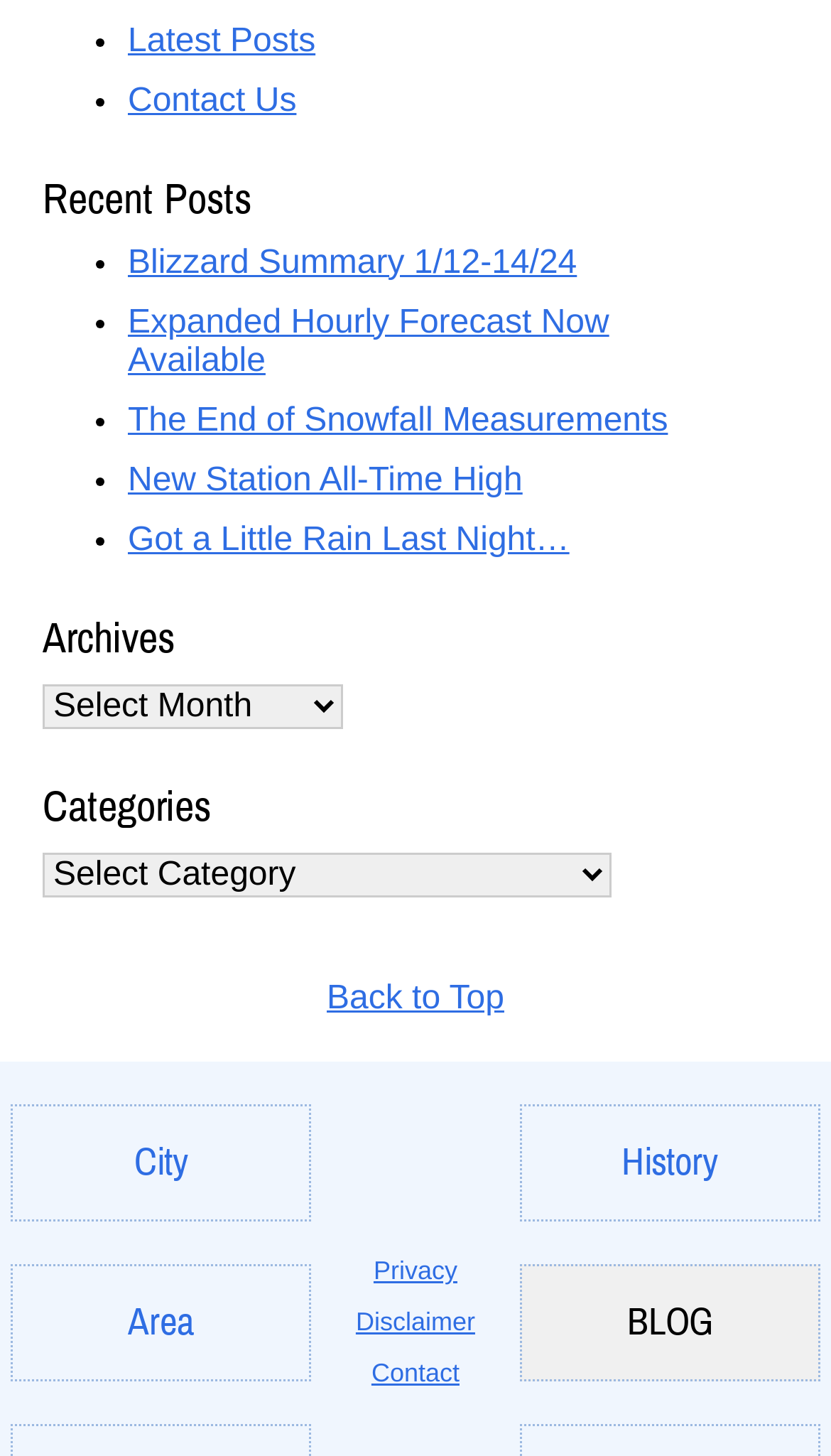Identify the bounding box of the UI element that matches this description: "Contact".

[0.388, 0.944, 0.612, 0.965]